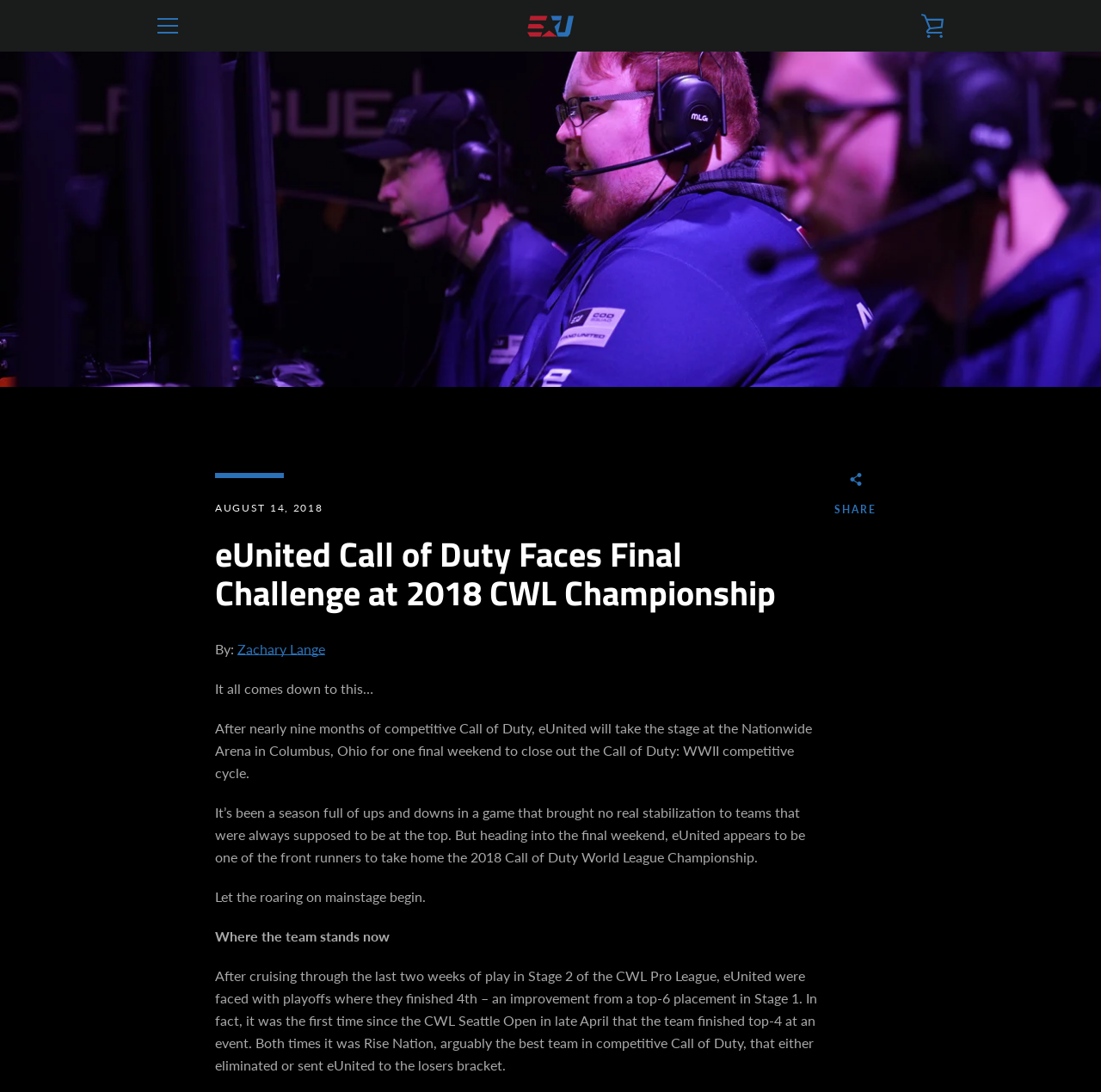Please mark the bounding box coordinates of the area that should be clicked to carry out the instruction: "Explore the 'Research' section".

None